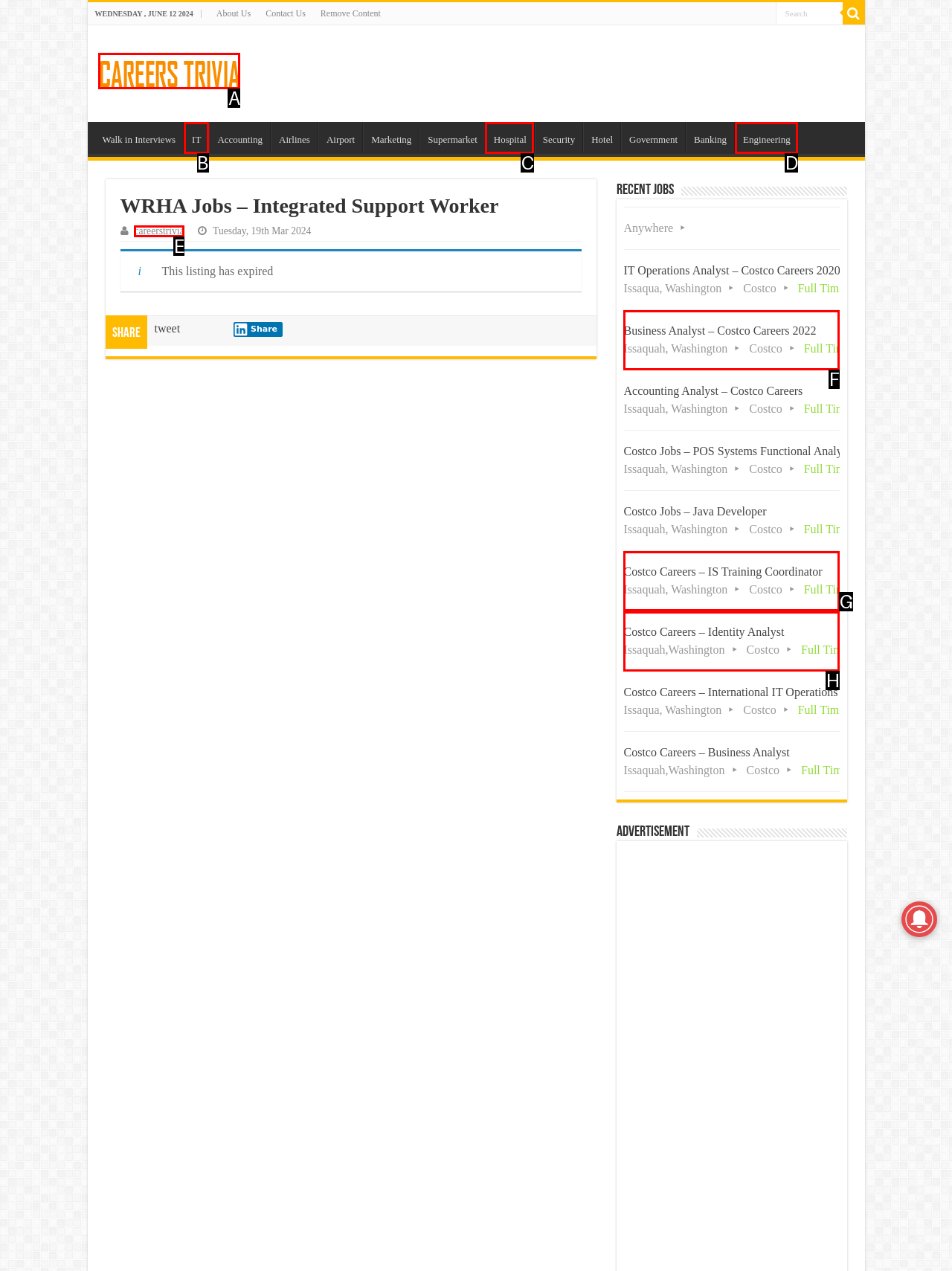Select the appropriate option that fits: Engineering
Reply with the letter of the correct choice.

D